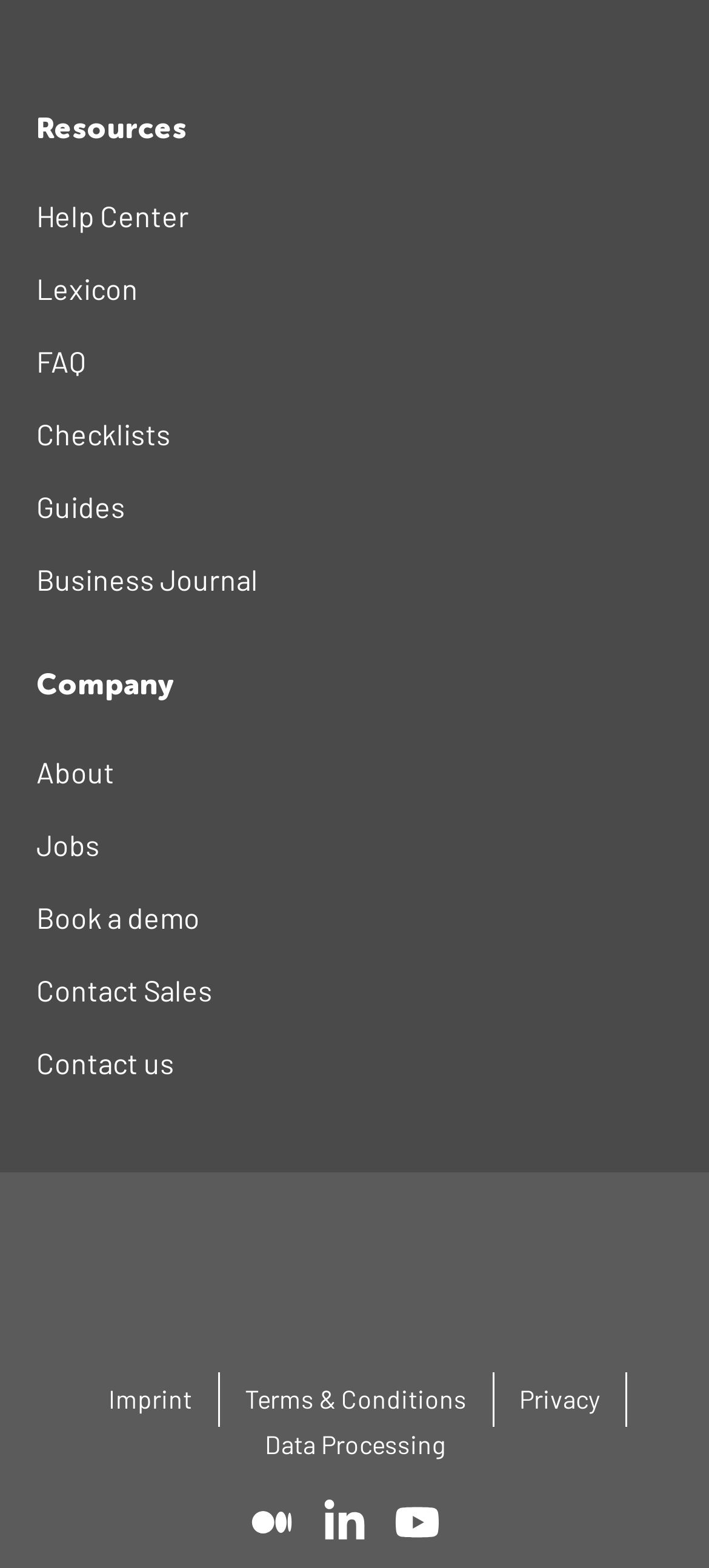Please locate the clickable area by providing the bounding box coordinates to follow this instruction: "Check the Privacy policy".

[0.696, 0.875, 0.881, 0.91]